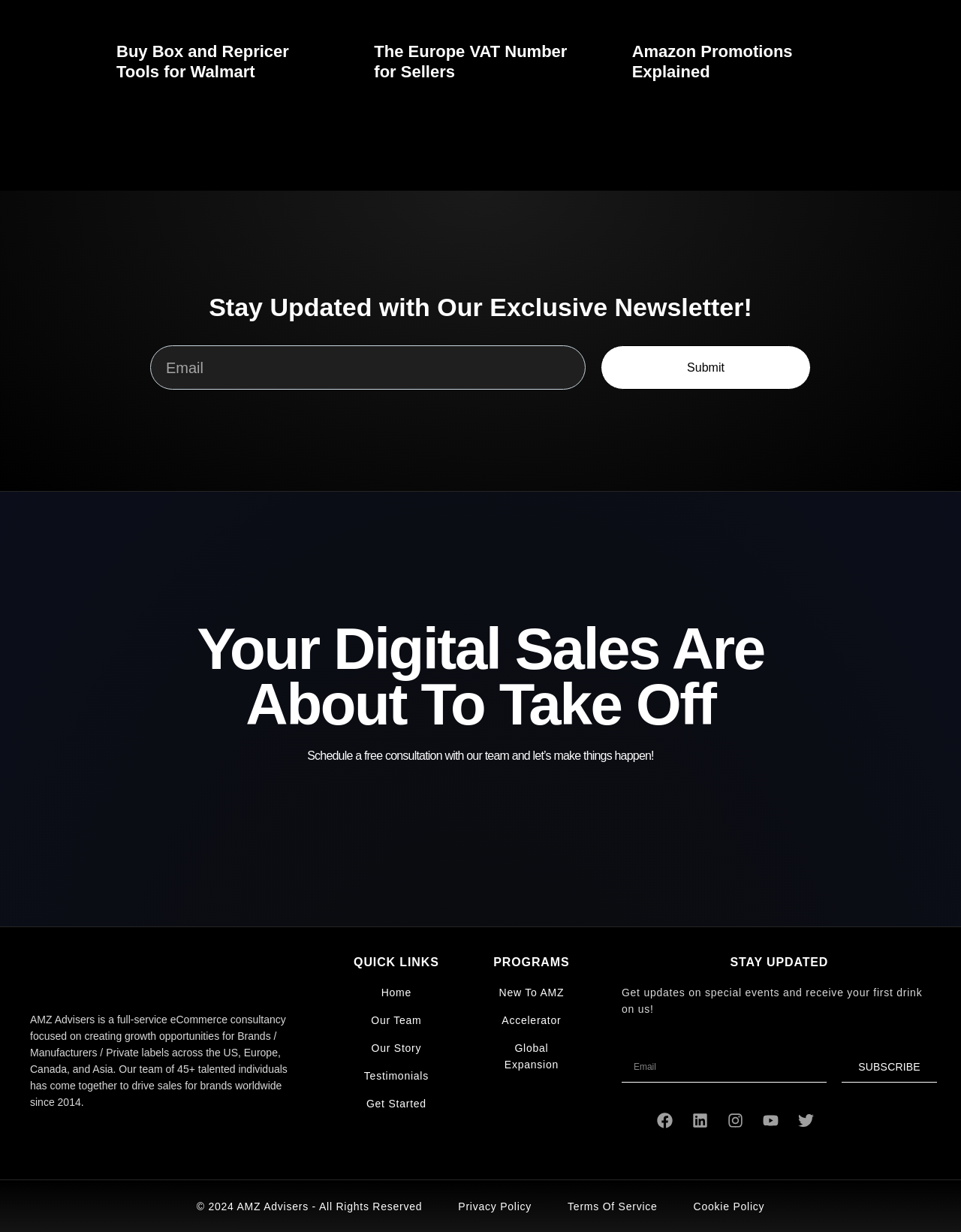Can you pinpoint the bounding box coordinates for the clickable element required for this instruction: "Learn about Amazon Promotions"? The coordinates should be four float numbers between 0 and 1, i.e., [left, top, right, bottom].

[0.658, 0.034, 0.879, 0.066]